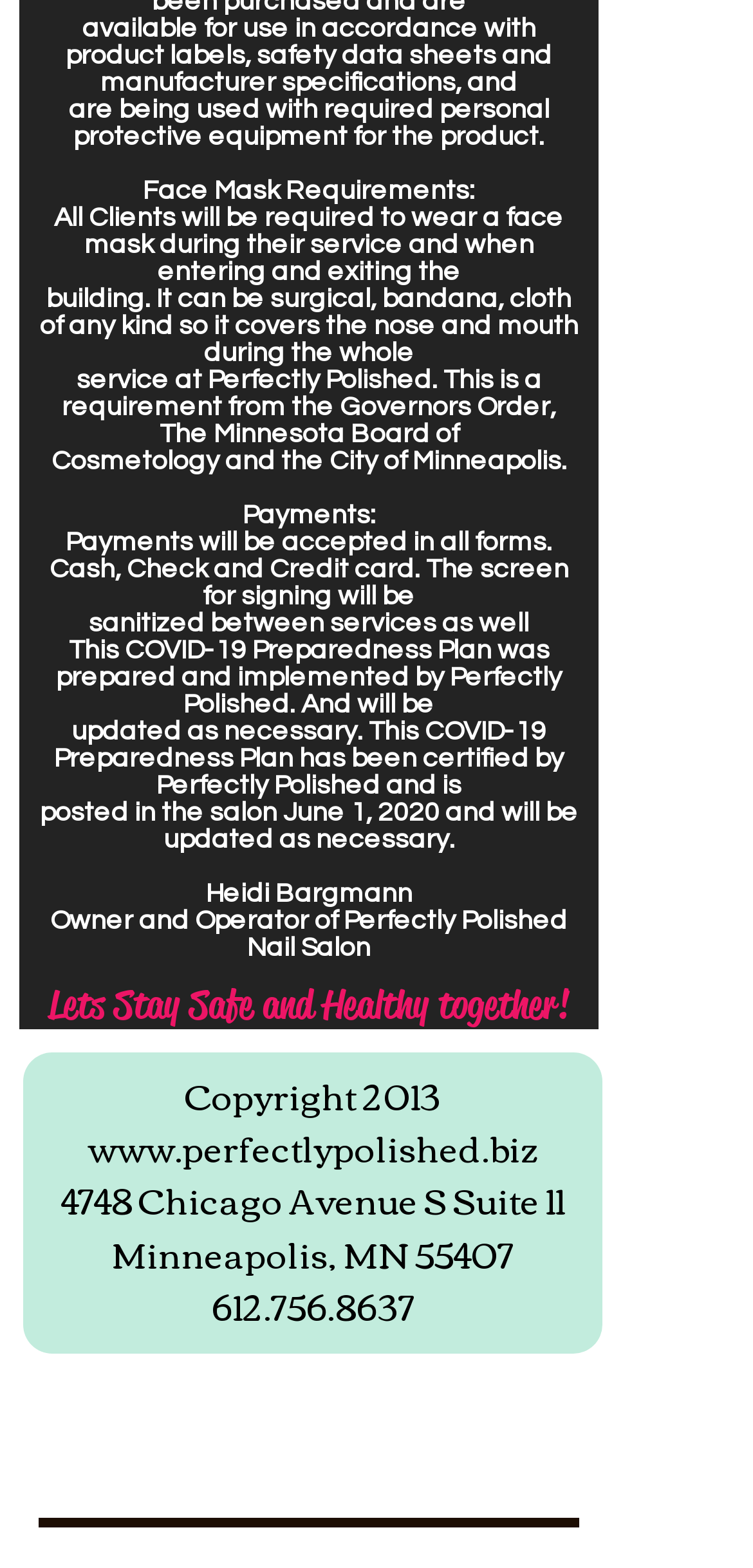Given the description of the UI element: "612.756.8637", predict the bounding box coordinates in the form of [left, top, right, bottom], with each value being a float between 0 and 1.

[0.281, 0.811, 0.55, 0.853]